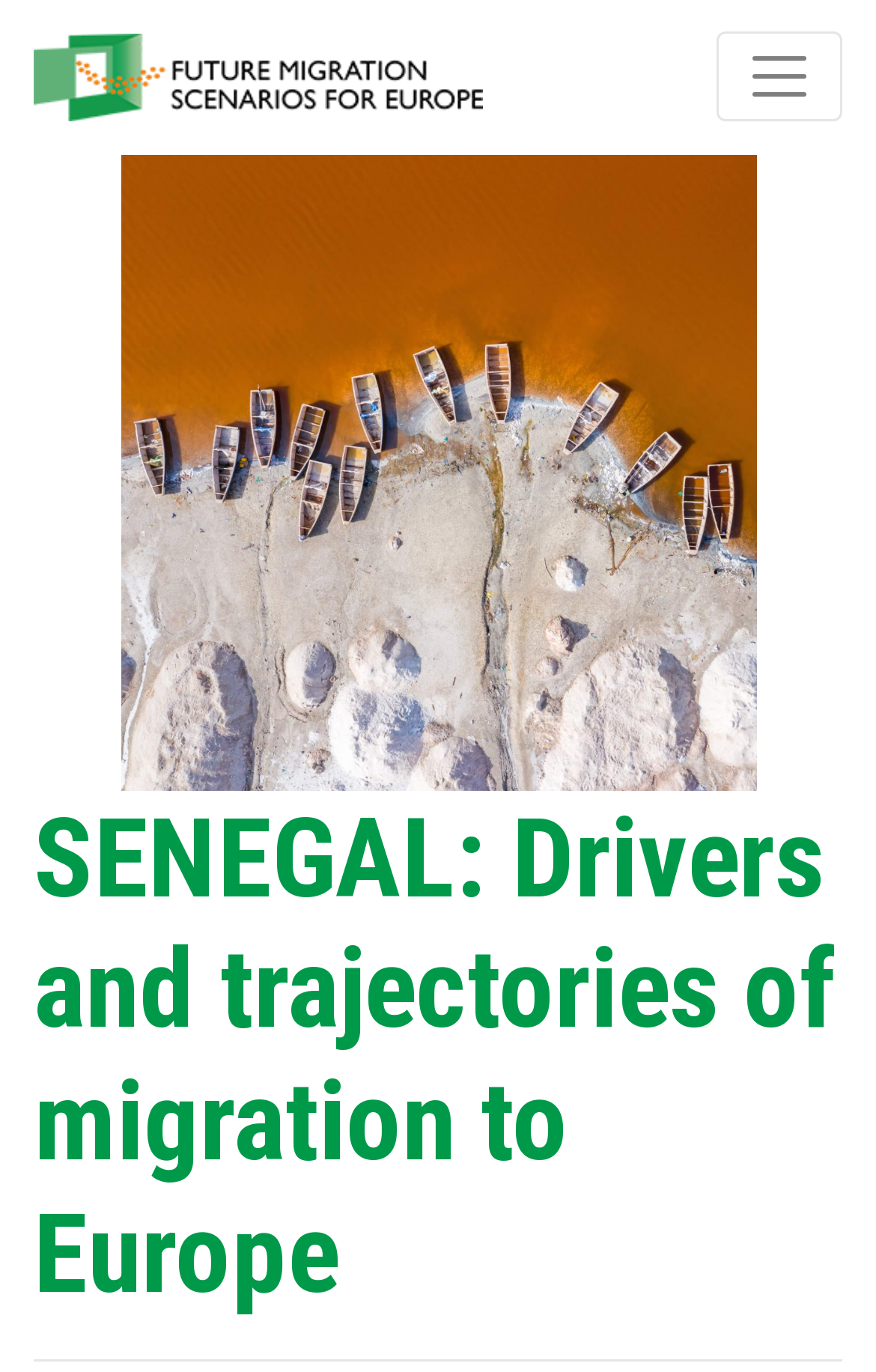Identify the bounding box for the element characterized by the following description: "aria-label="Toggle navigation"".

[0.818, 0.023, 0.962, 0.089]